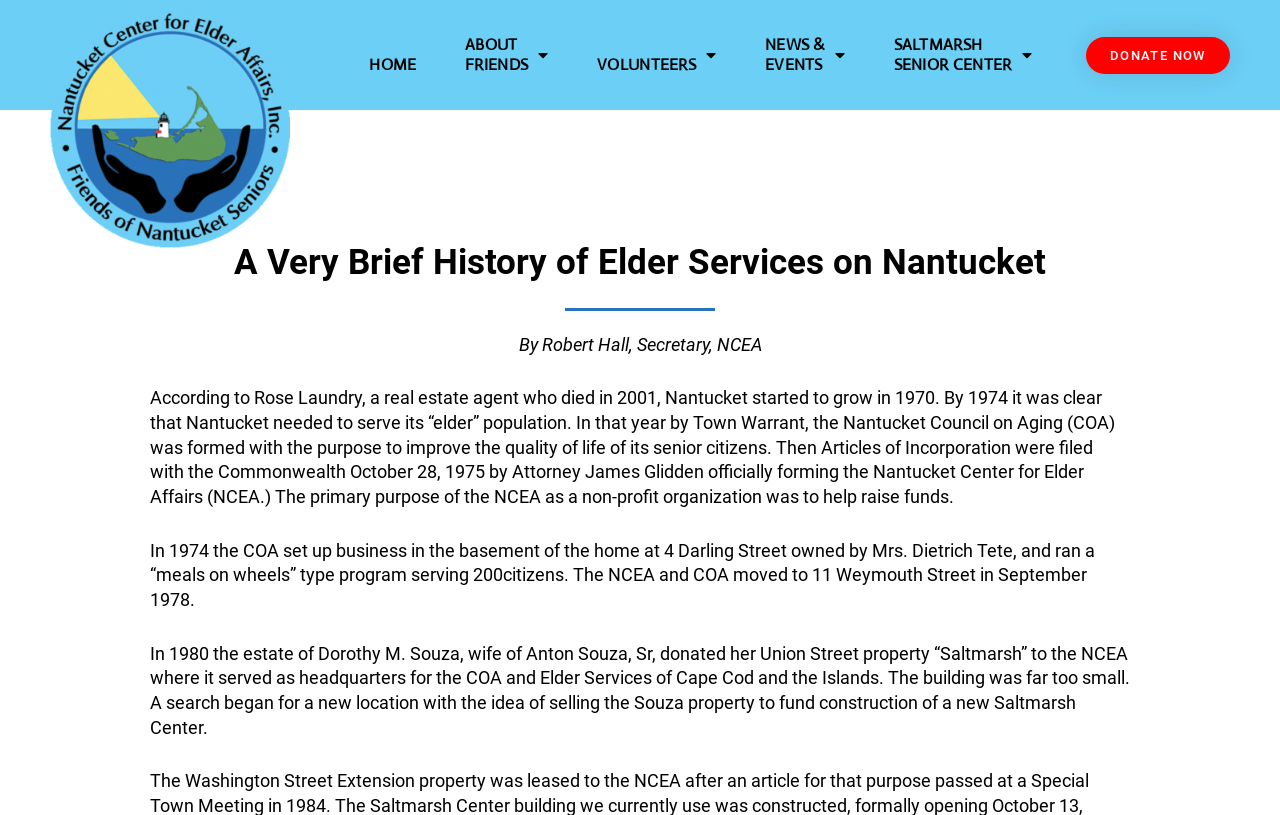Consider the image and give a detailed and elaborate answer to the question: 
What was donated to the NCEA in 1980?

Based on the webpage, the estate of Dorothy M. Souza, wife of Anton Souza, Sr, donated her Union Street property 'Saltmarsh' to the NCEA in 1980.